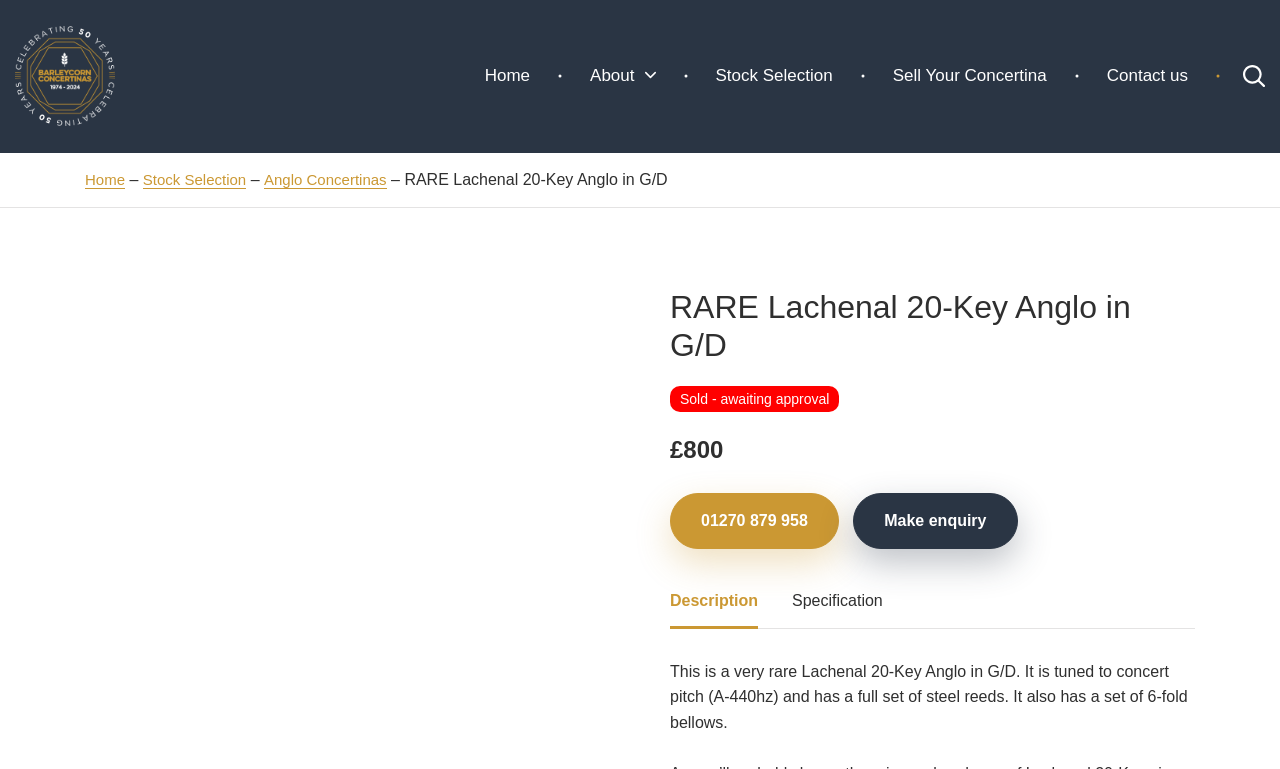Predict the bounding box for the UI component with the following description: "01270 879 958".

[0.523, 0.641, 0.655, 0.714]